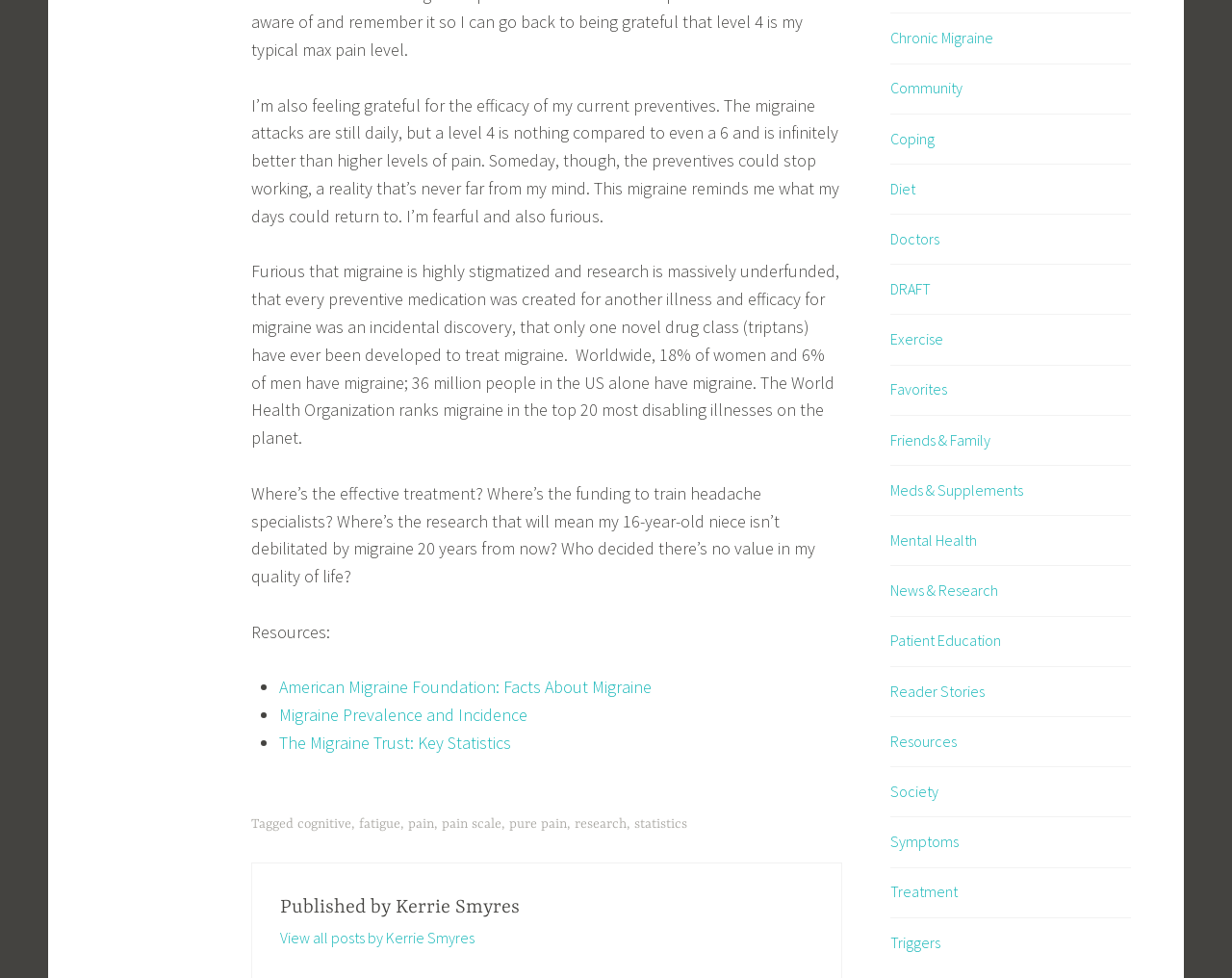Determine the bounding box coordinates of the clickable element necessary to fulfill the instruction: "View all posts by Kerrie Smyres". Provide the coordinates as four float numbers within the 0 to 1 range, i.e., [left, top, right, bottom].

[0.227, 0.949, 0.385, 0.969]